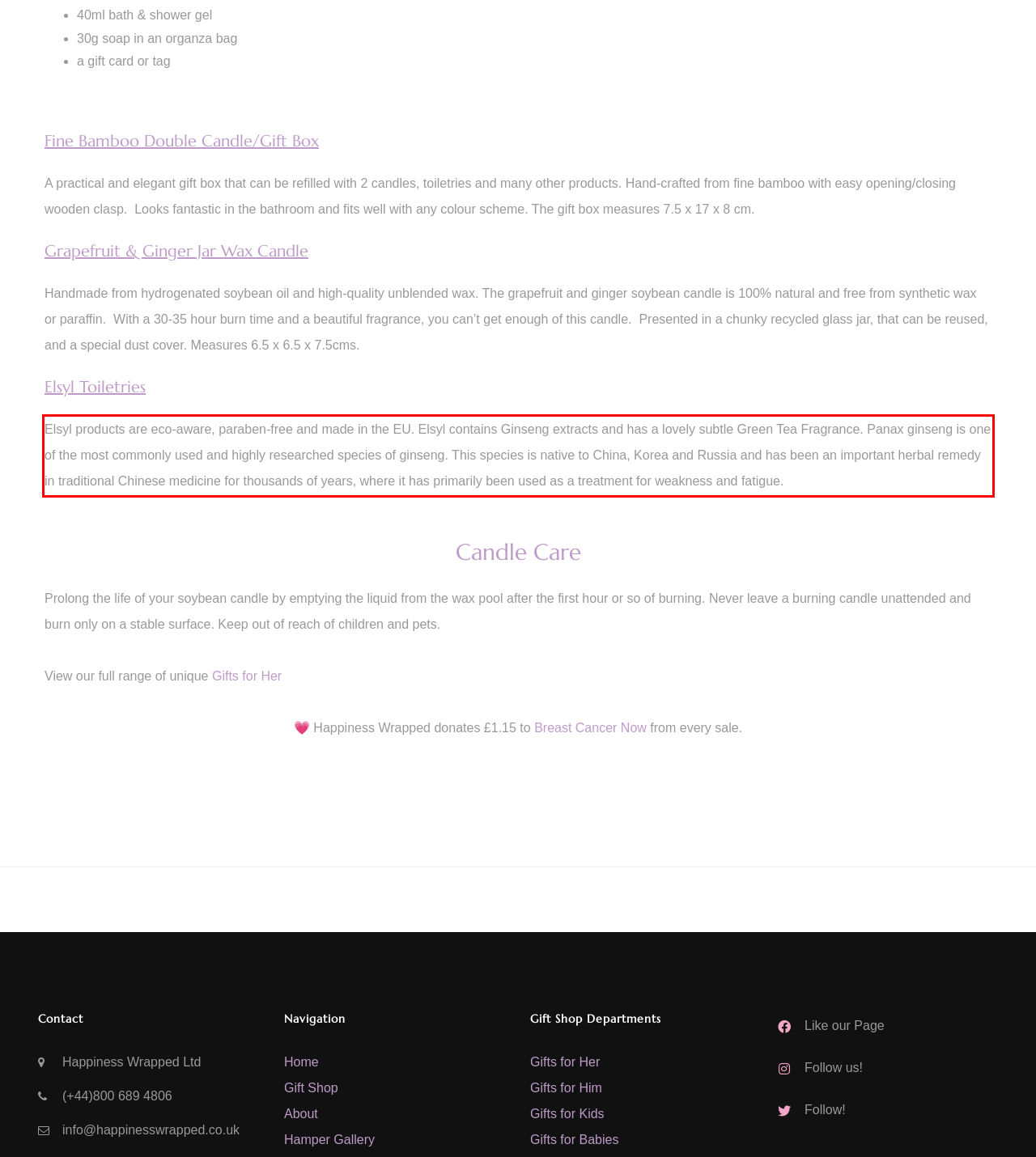Analyze the webpage screenshot and use OCR to recognize the text content in the red bounding box.

Elsyl products are eco-aware, paraben-free and made in the EU. Elsyl contains Ginseng extracts and has a lovely subtle Green Tea Fragrance. Panax ginseng is one of the most commonly used and highly researched species of ginseng. This species is native to China, Korea and Russia and has been an important herbal remedy in traditional Chinese medicine for thousands of years, where it has primarily been used as a treatment for weakness and fatigue.